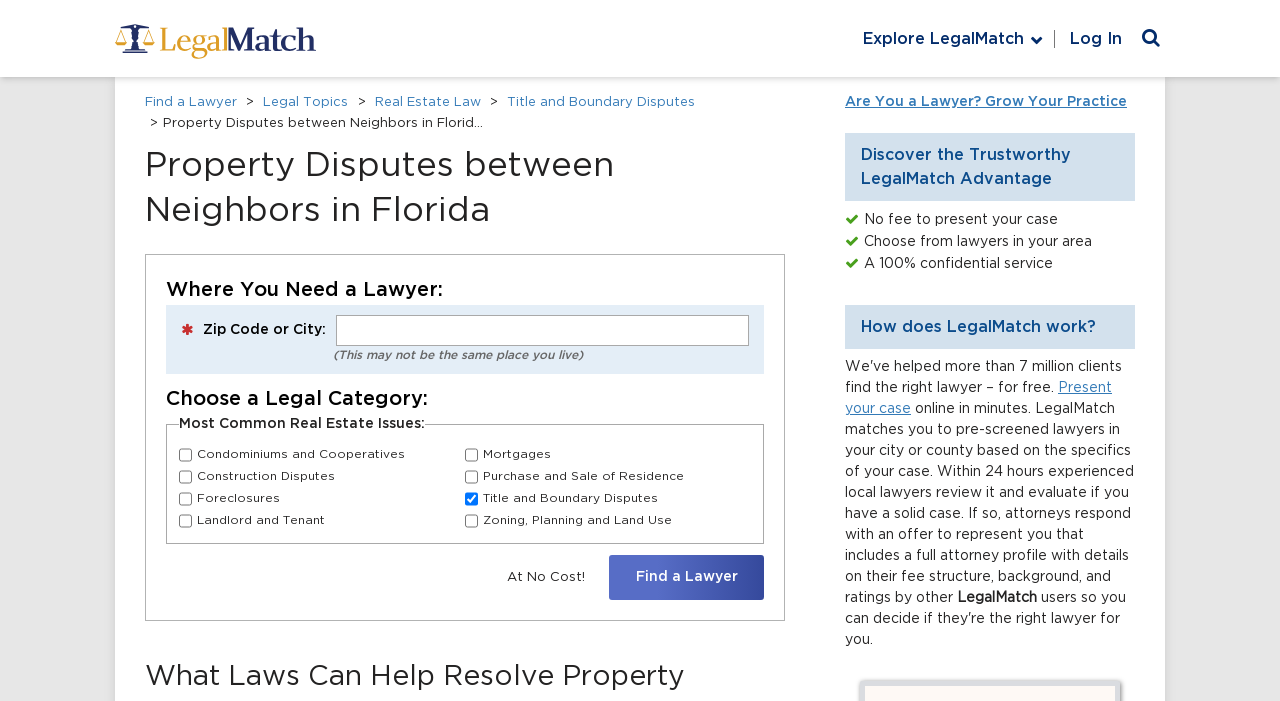Please extract the primary headline from the webpage.

Property Disputes between Neighbors in Florida